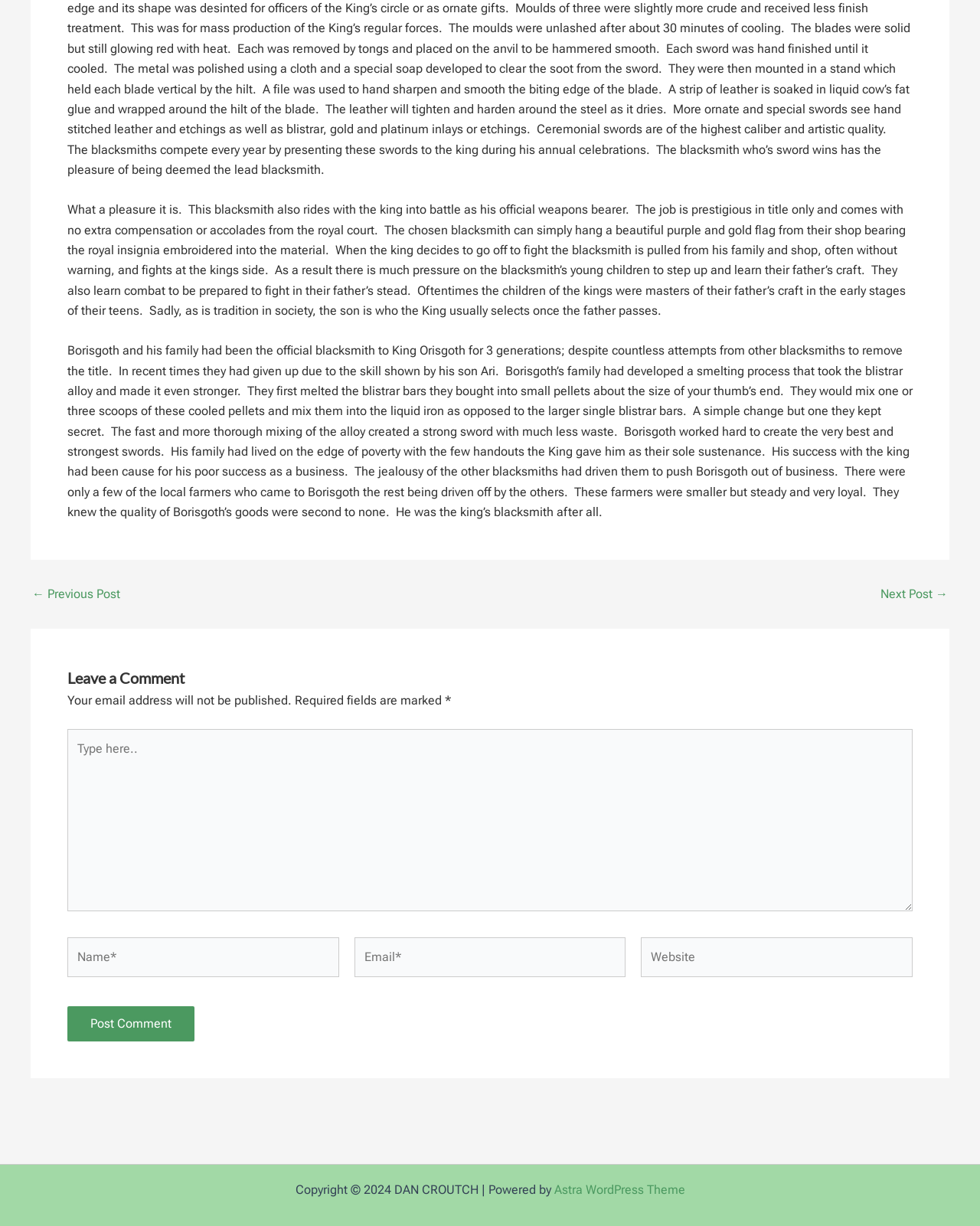Locate the UI element described by parent_node: Website name="url" placeholder="Website" and provide its bounding box coordinates. Use the format (top-left x, top-left y, bottom-right x, bottom-right y) with all values as floating point numbers between 0 and 1.

[0.654, 0.764, 0.931, 0.797]